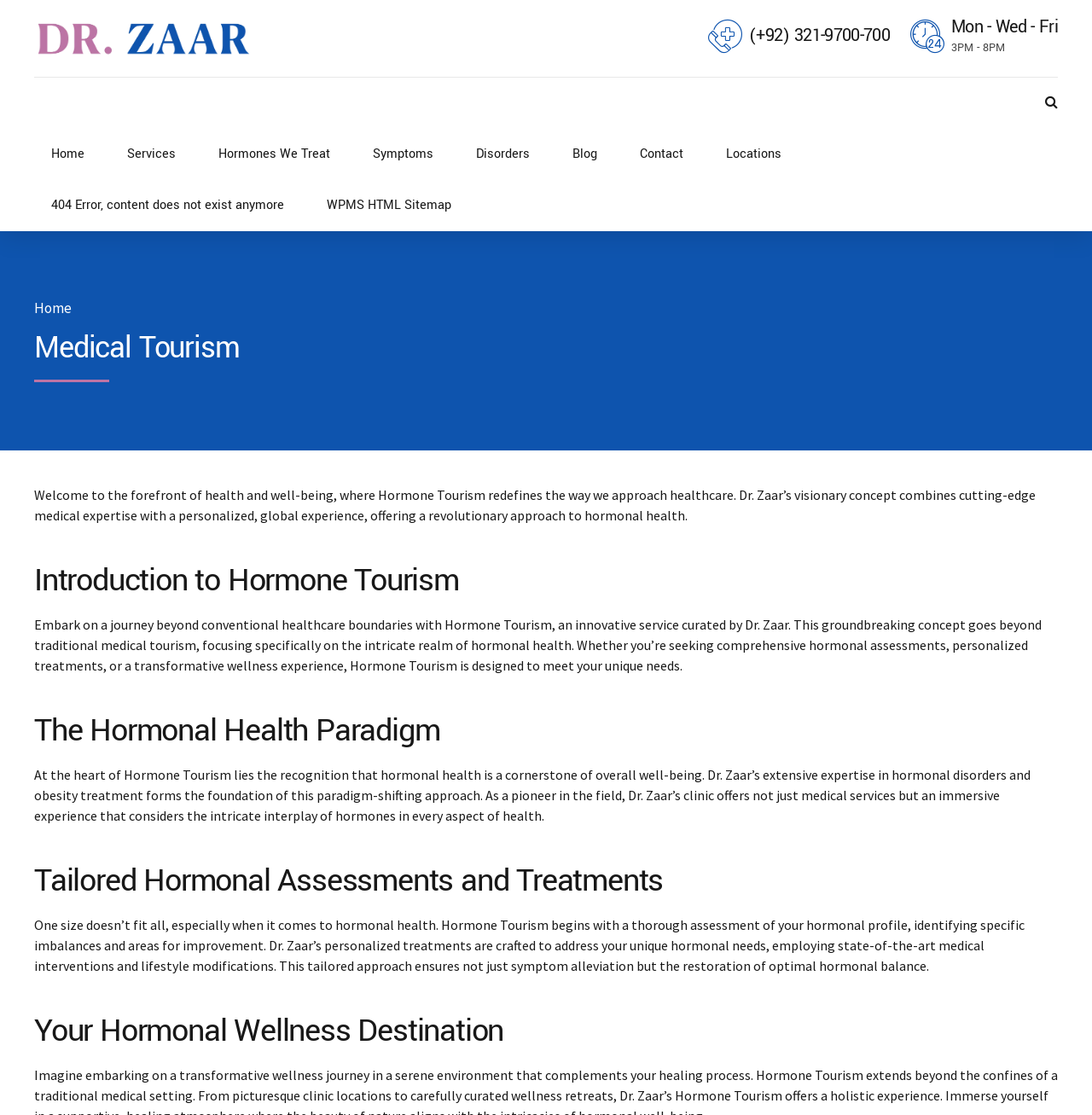Identify the bounding box coordinates for the UI element mentioned here: "Blog". Provide the coordinates as four float values between 0 and 1, i.e., [left, top, right, bottom].

[0.509, 0.116, 0.562, 0.161]